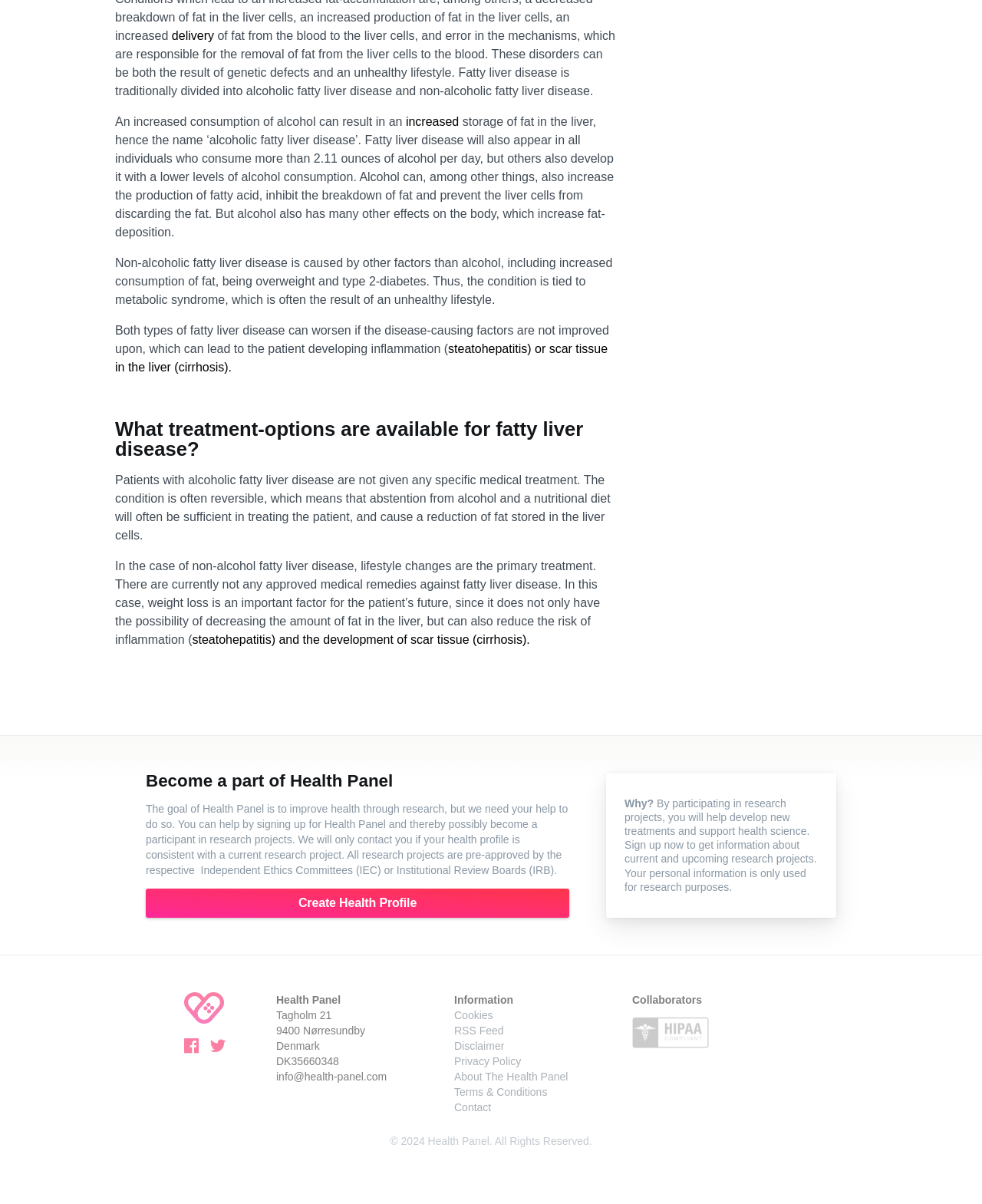Use a single word or phrase to answer the question:
What is the primary treatment for non-alcoholic fatty liver disease?

Lifestyle changes